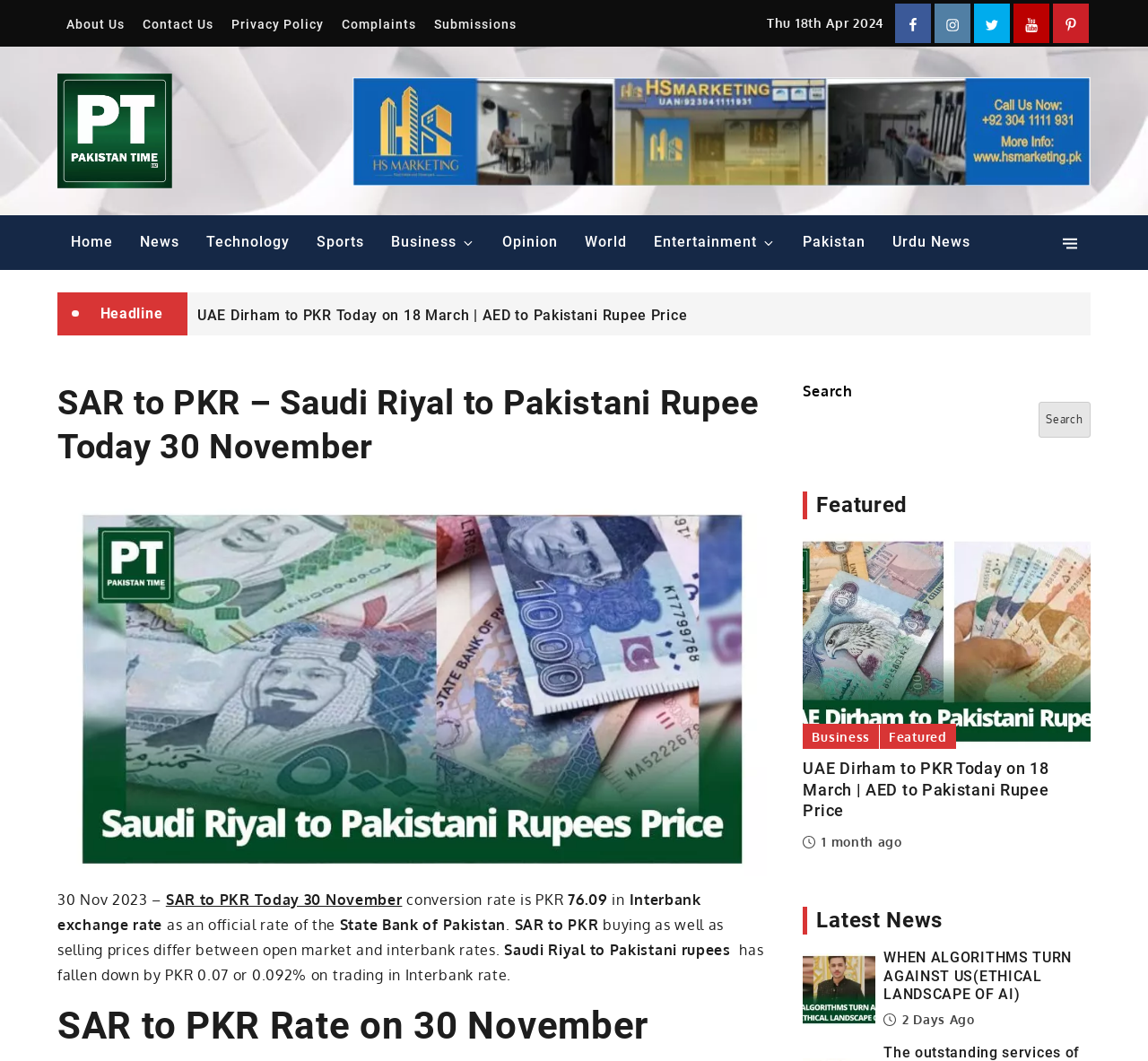What is the category of the news article 'WHEN ALGORITHMS TURN AGAINST US(ETHICAL LANDSCAPE OF AI)'?
Answer the question in a detailed and comprehensive manner.

I found the category of the news article 'WHEN ALGORITHMS TURN AGAINST US(ETHICAL LANDSCAPE OF AI)' by looking at the heading element with the text 'Latest News' located above the article.